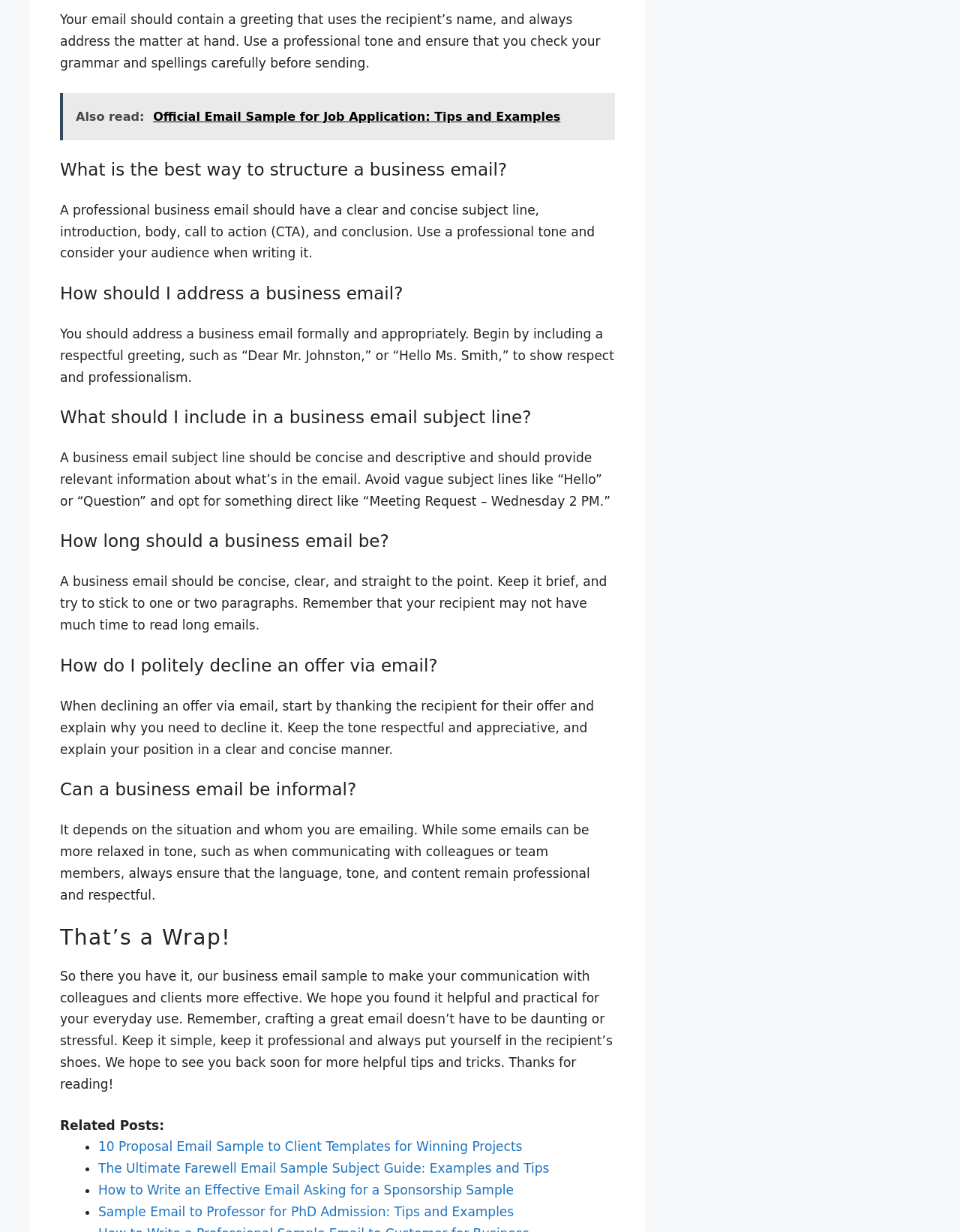What is the recommended length of a business email?
Using the image provided, answer with just one word or phrase.

Concise, one or two paragraphs